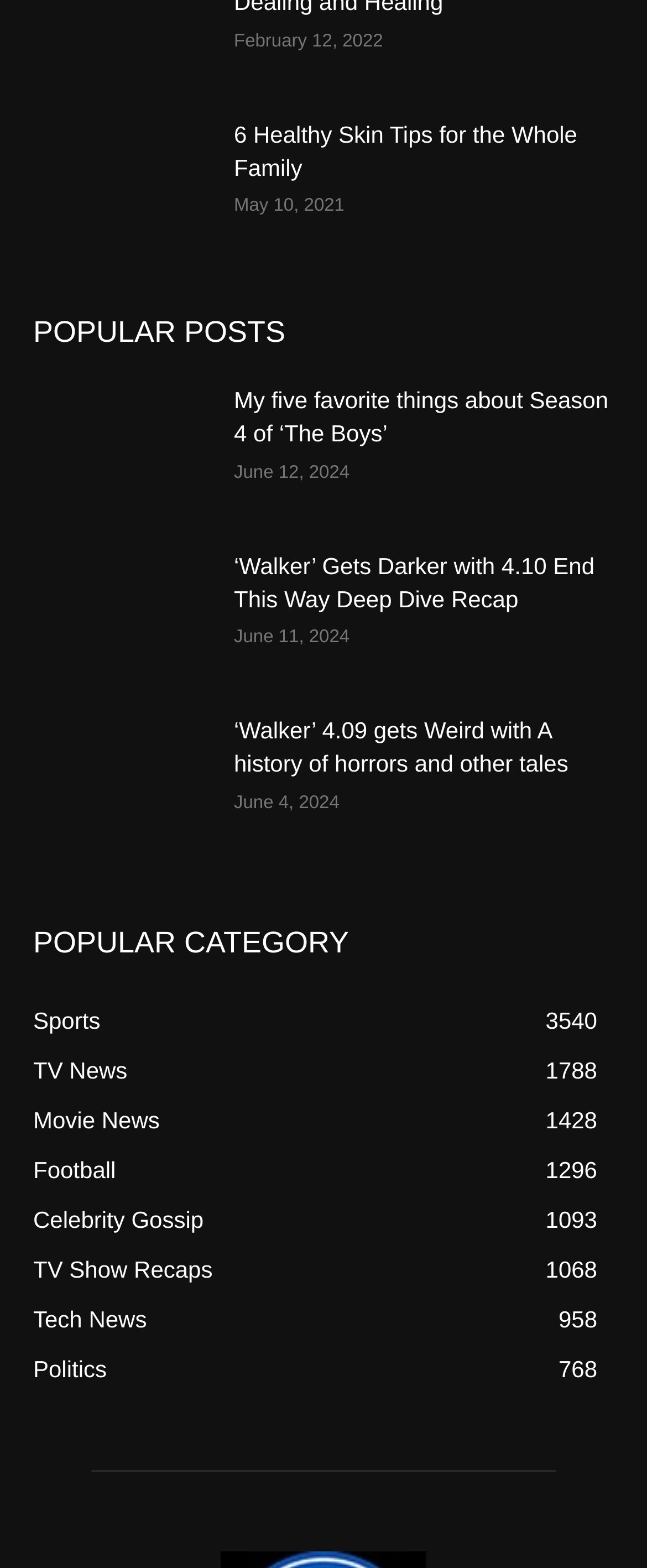What is the date of the first post?
Please provide a single word or phrase in response based on the screenshot.

February 12, 2022